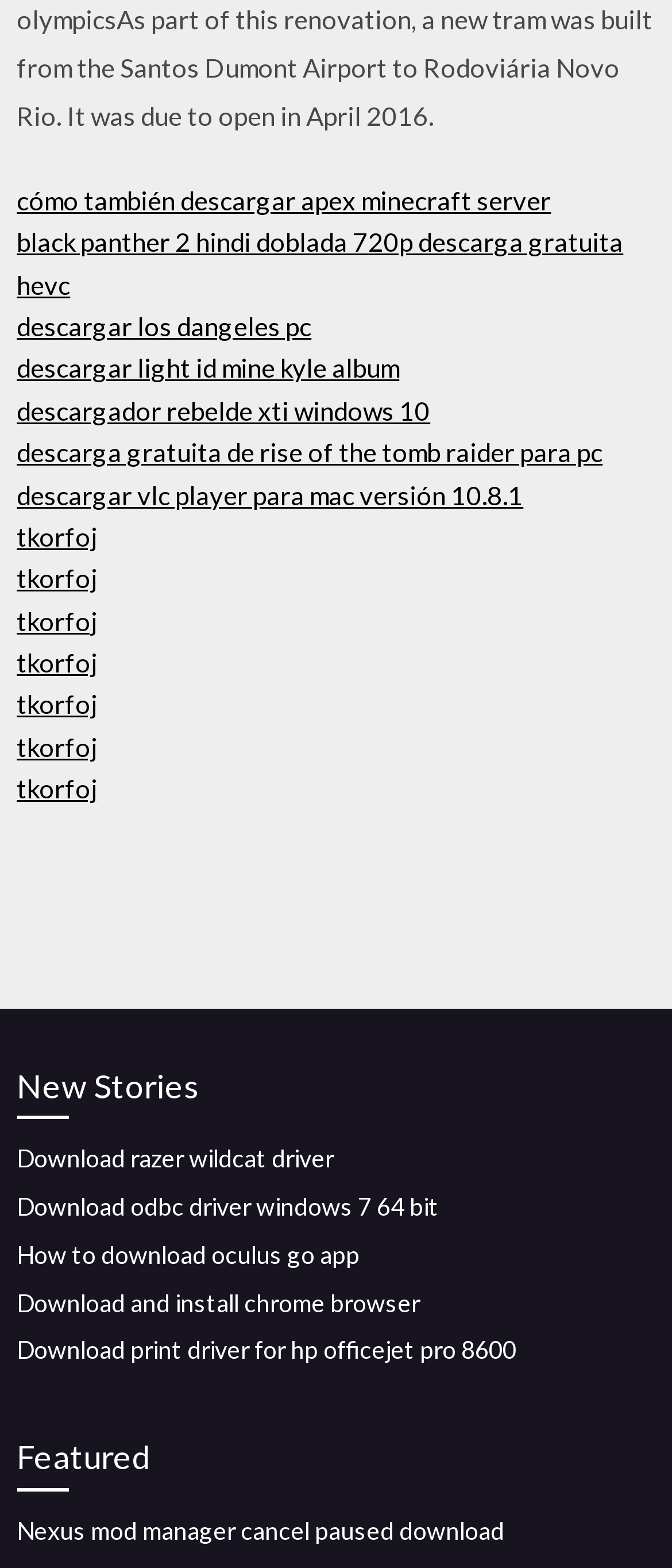Provide the bounding box coordinates in the format (top-left x, top-left y, bottom-right x, bottom-right y). All values are floating point numbers between 0 and 1. Determine the bounding box coordinate of the UI element described as: descargador rebelde xti windows 10

[0.025, 0.252, 0.64, 0.271]